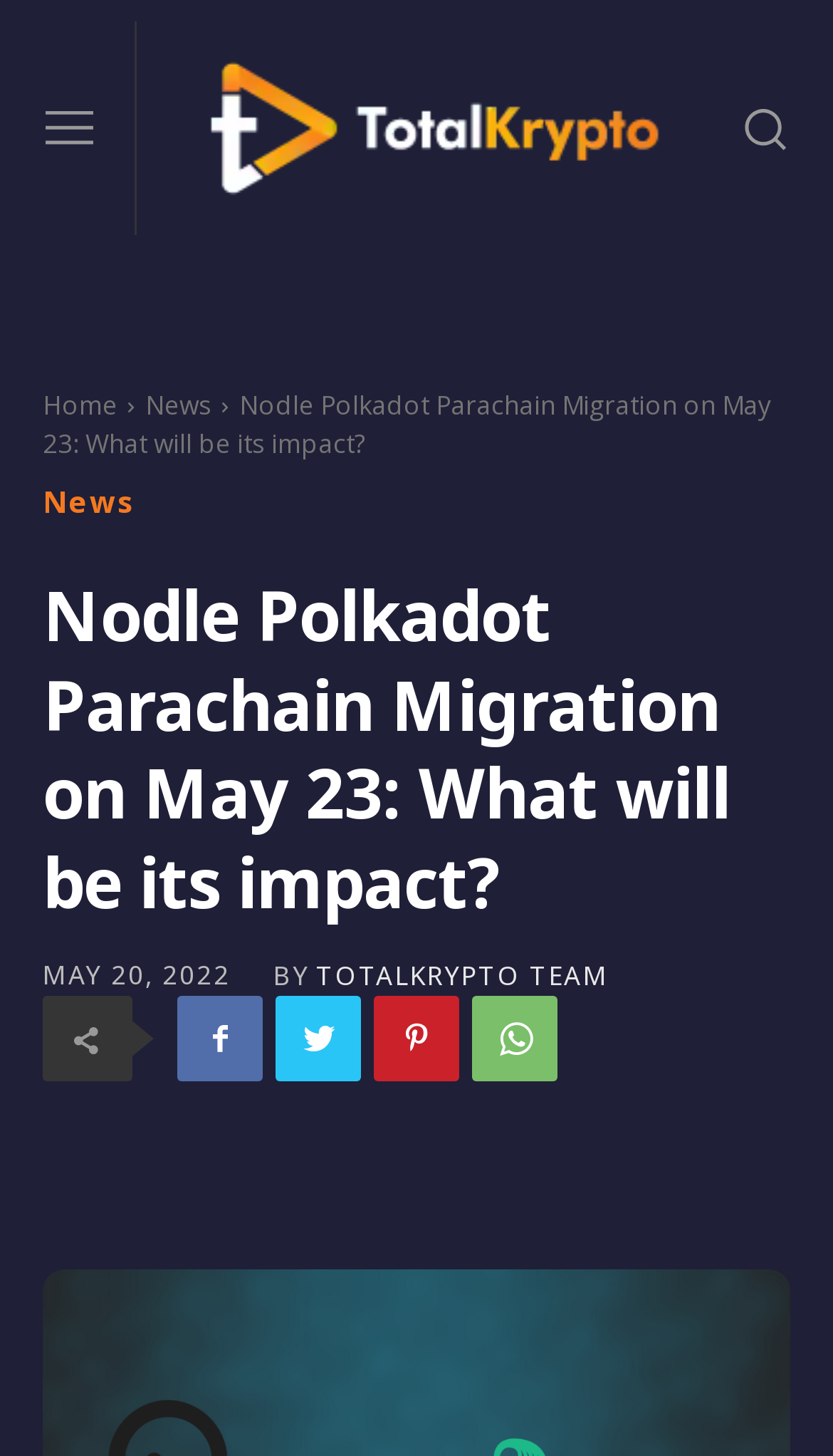Identify the bounding box coordinates for the UI element described by the following text: "TotalKrypto Team". Provide the coordinates as four float numbers between 0 and 1, in the format [left, top, right, bottom].

[0.379, 0.661, 0.731, 0.679]